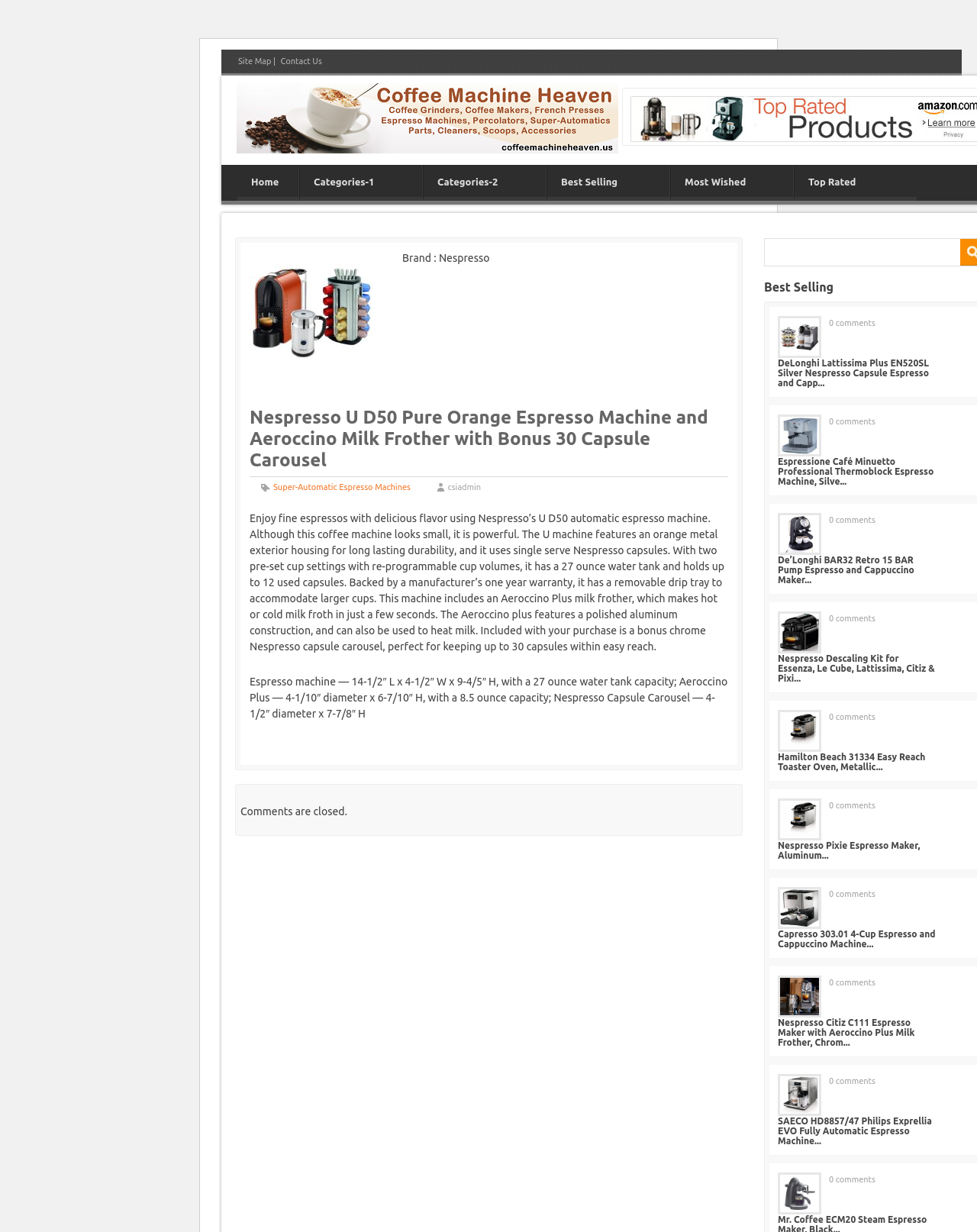Please locate the bounding box coordinates of the element's region that needs to be clicked to follow the instruction: "Go to the 'Home' page". The bounding box coordinates should be provided as four float numbers between 0 and 1, i.e., [left, top, right, bottom].

[0.243, 0.134, 0.305, 0.16]